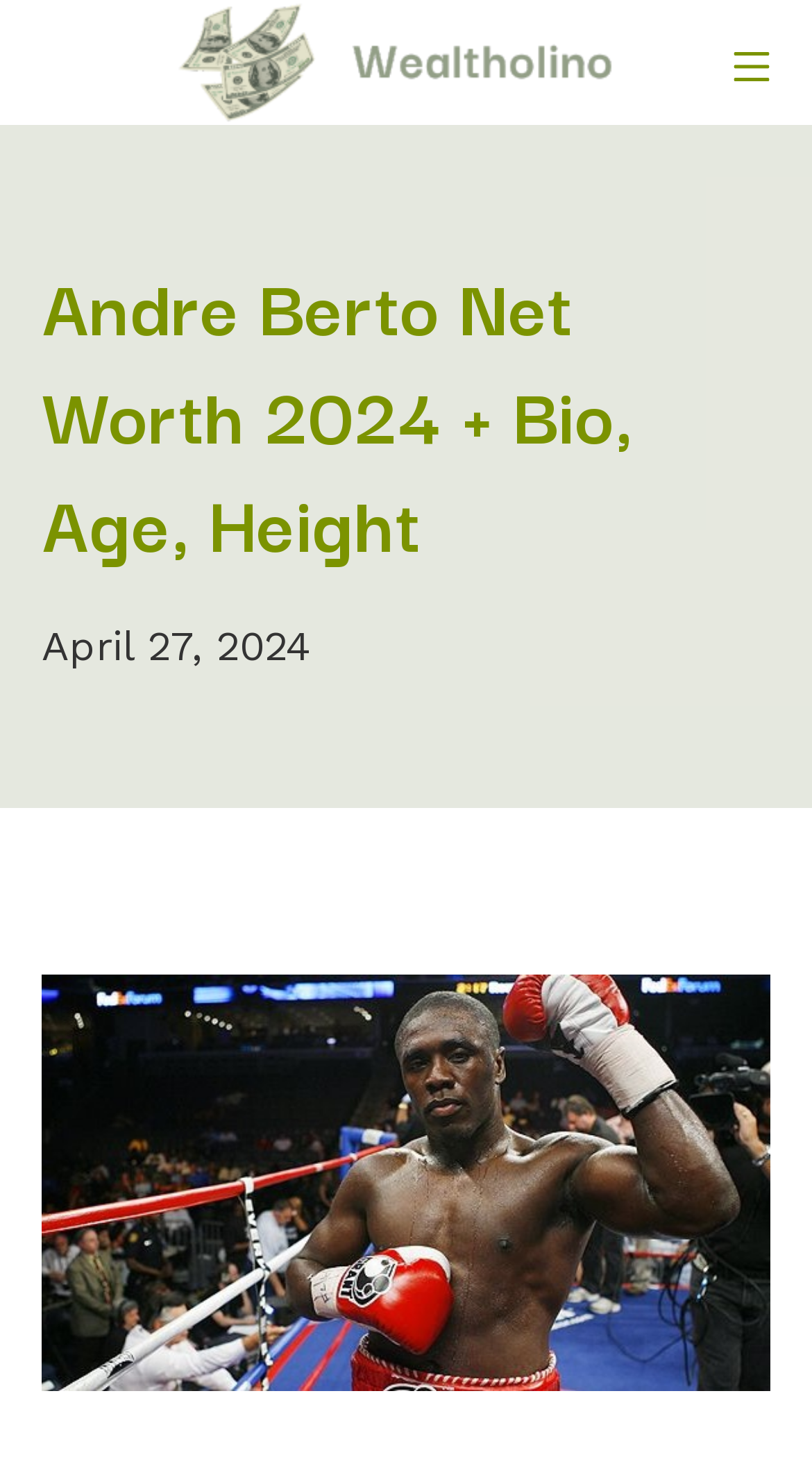Please extract the title of the webpage.

Andre Berto Net Worth 2024 + Bio, Age, Height